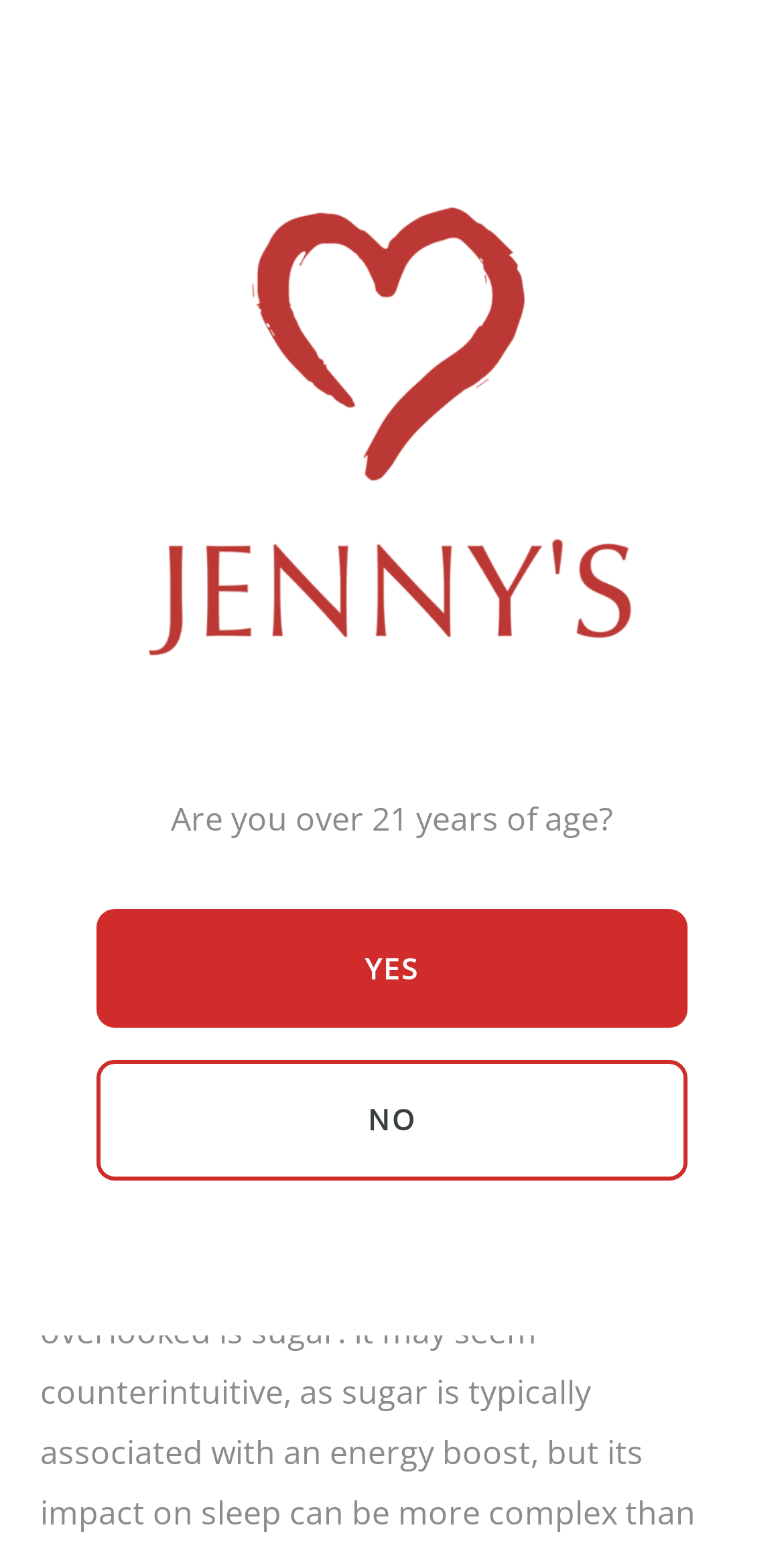Can you show the bounding box coordinates of the region to click on to complete the task described in the instruction: "go to home page"?

[0.038, 0.019, 0.5, 0.08]